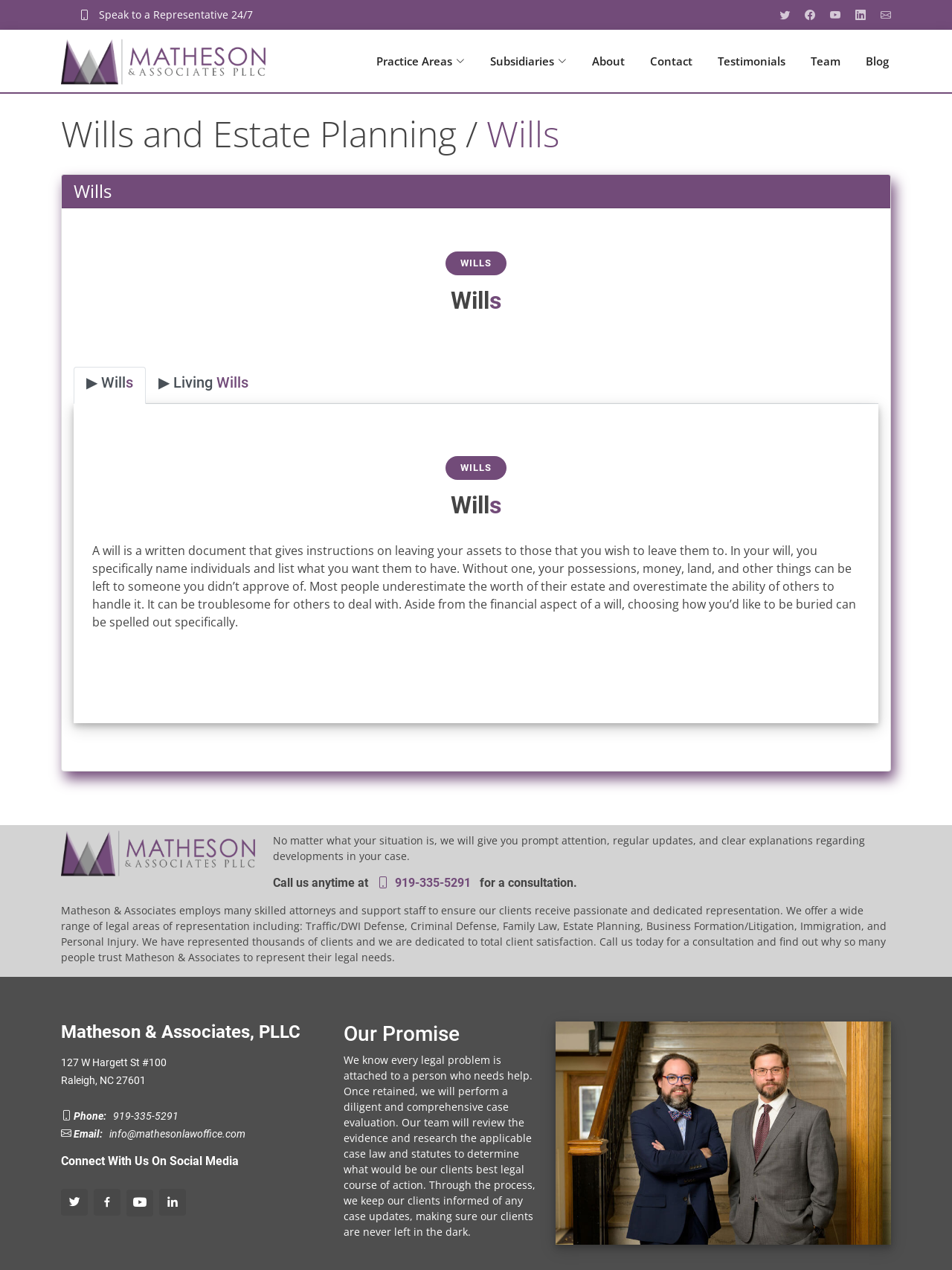Determine the bounding box coordinates for the area that should be clicked to carry out the following instruction: "Navigate to Practice Areas".

[0.393, 0.041, 0.491, 0.055]